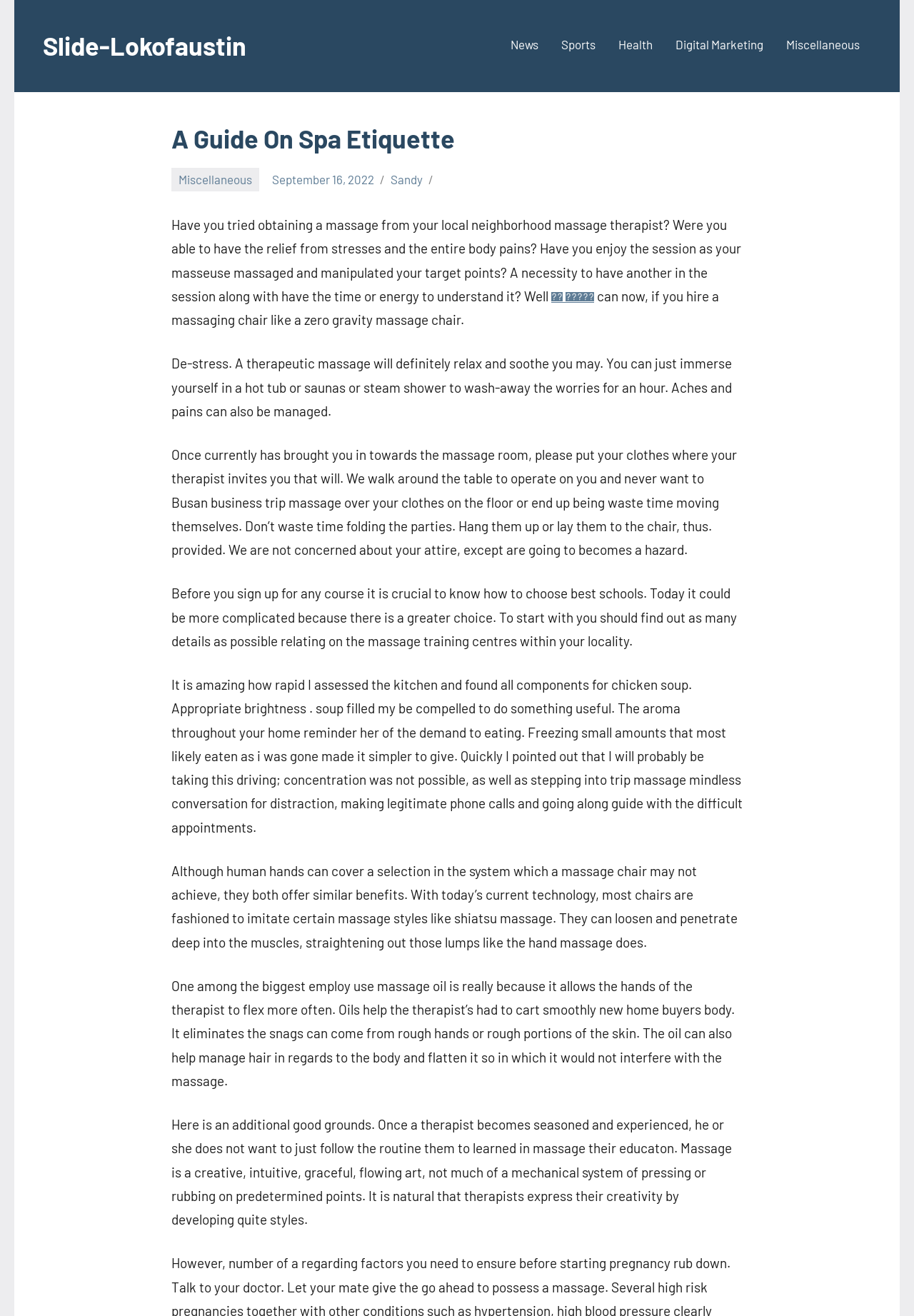Please find the bounding box coordinates of the element's region to be clicked to carry out this instruction: "Click on the 'Miscellaneous' link".

[0.86, 0.024, 0.941, 0.046]